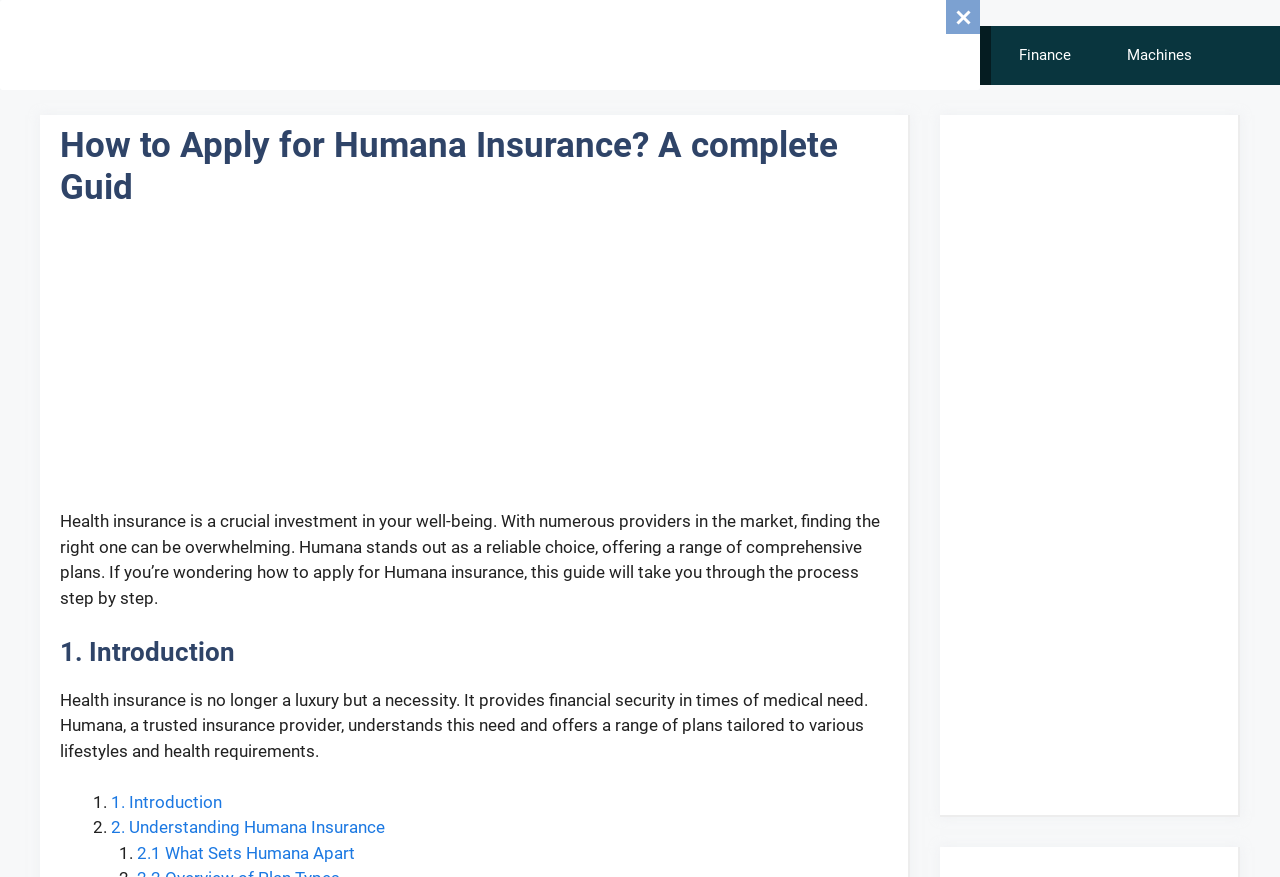What sets Humana insurance apart from others?
Please ensure your answer is as detailed and informative as possible.

The webpage mentions that Humana stands out as a reliable choice, but it does not explicitly state what sets it apart from other insurance providers. However, it provides a link to '2.1 What Sets Humana Apart' which suggests that this information is available further down the page.